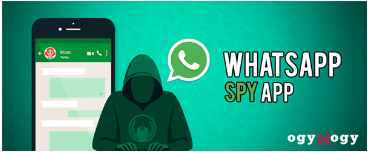What is the name of the company behind the application?
Look at the image and answer the question with a single word or phrase.

ogyNogy